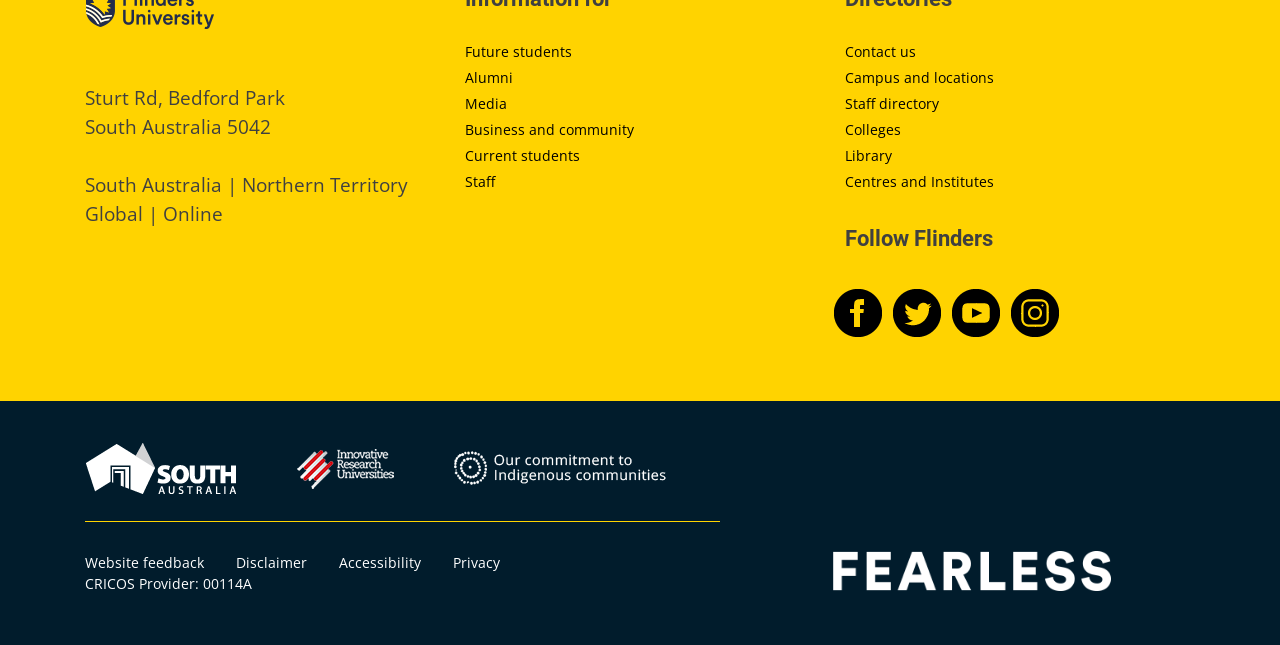Find the bounding box coordinates for the area that must be clicked to perform this action: "Go to Contact us".

[0.66, 0.065, 0.716, 0.095]